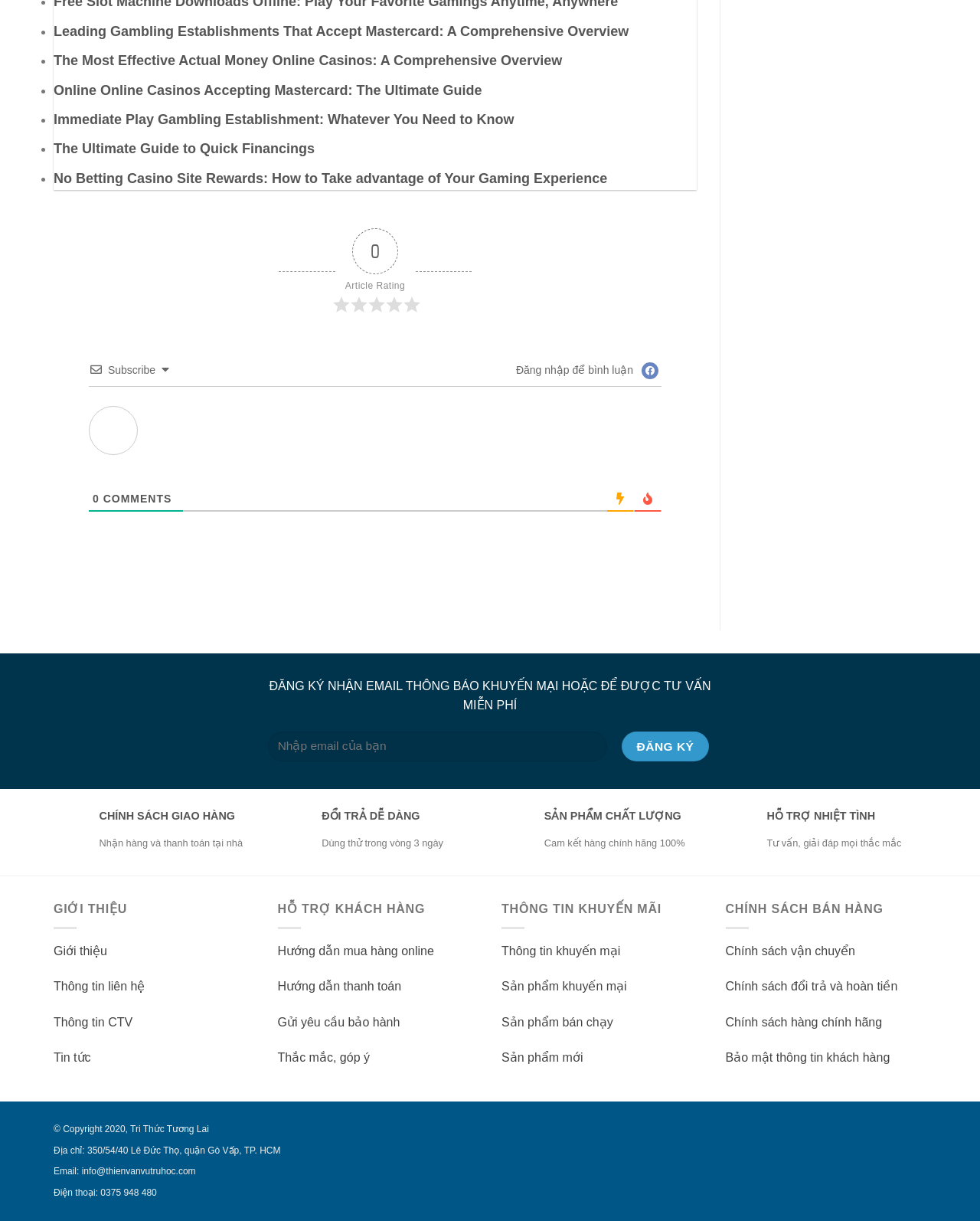Determine the bounding box coordinates for the HTML element mentioned in the following description: "Chính sách hàng chính hãng". The coordinates should be a list of four floats ranging from 0 to 1, represented as [left, top, right, bottom].

[0.74, 0.832, 0.9, 0.842]